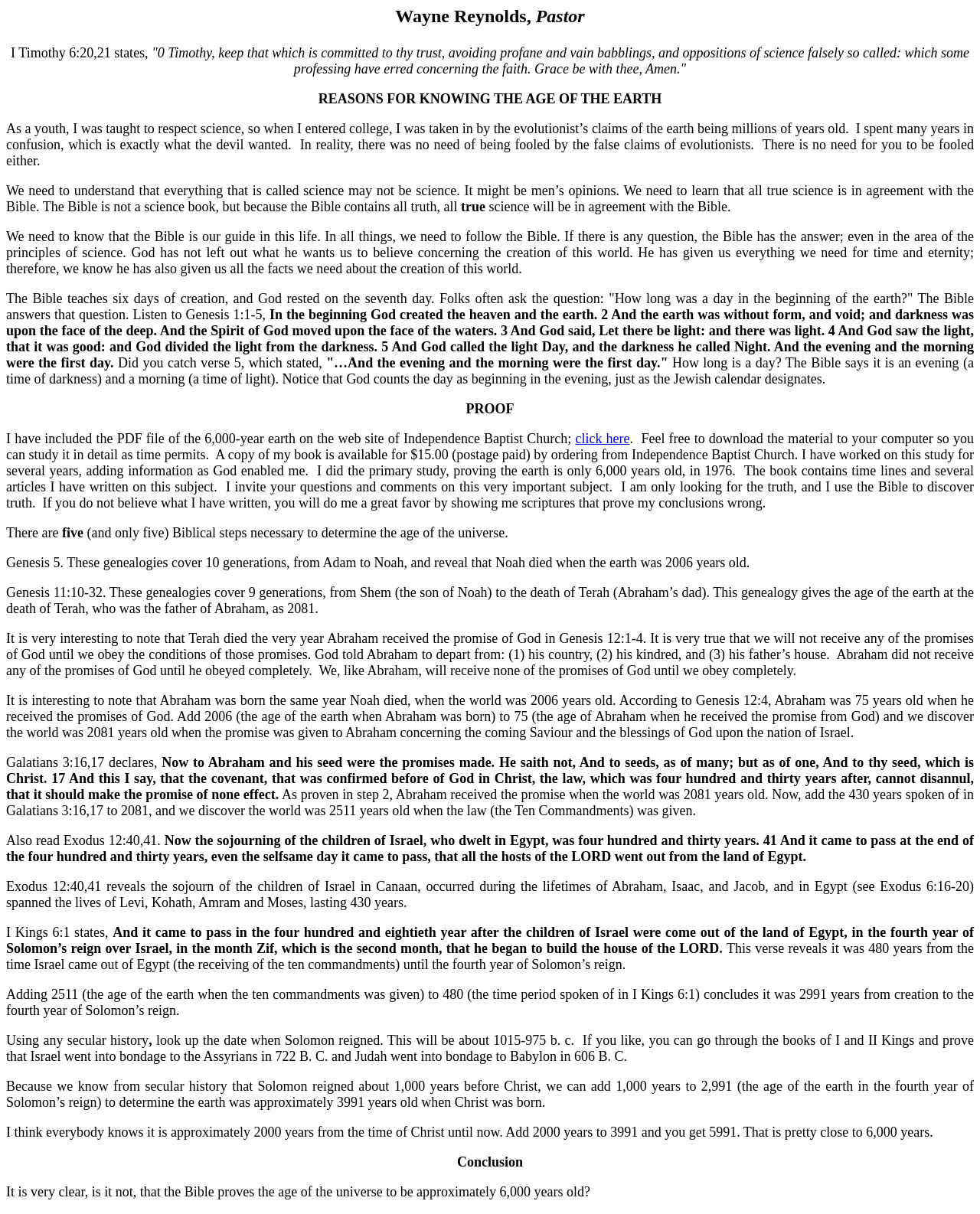What is the title of the section that starts with 'I have included the PDF file of the 6,000-year earth on the web site of Independence Baptist Church'?
Please provide a comprehensive and detailed answer to the question.

The section title 'PROOF' is mentioned above the paragraph that starts with 'I have included the PDF file of the 6,000-year earth on the web site of Independence Baptist Church'.